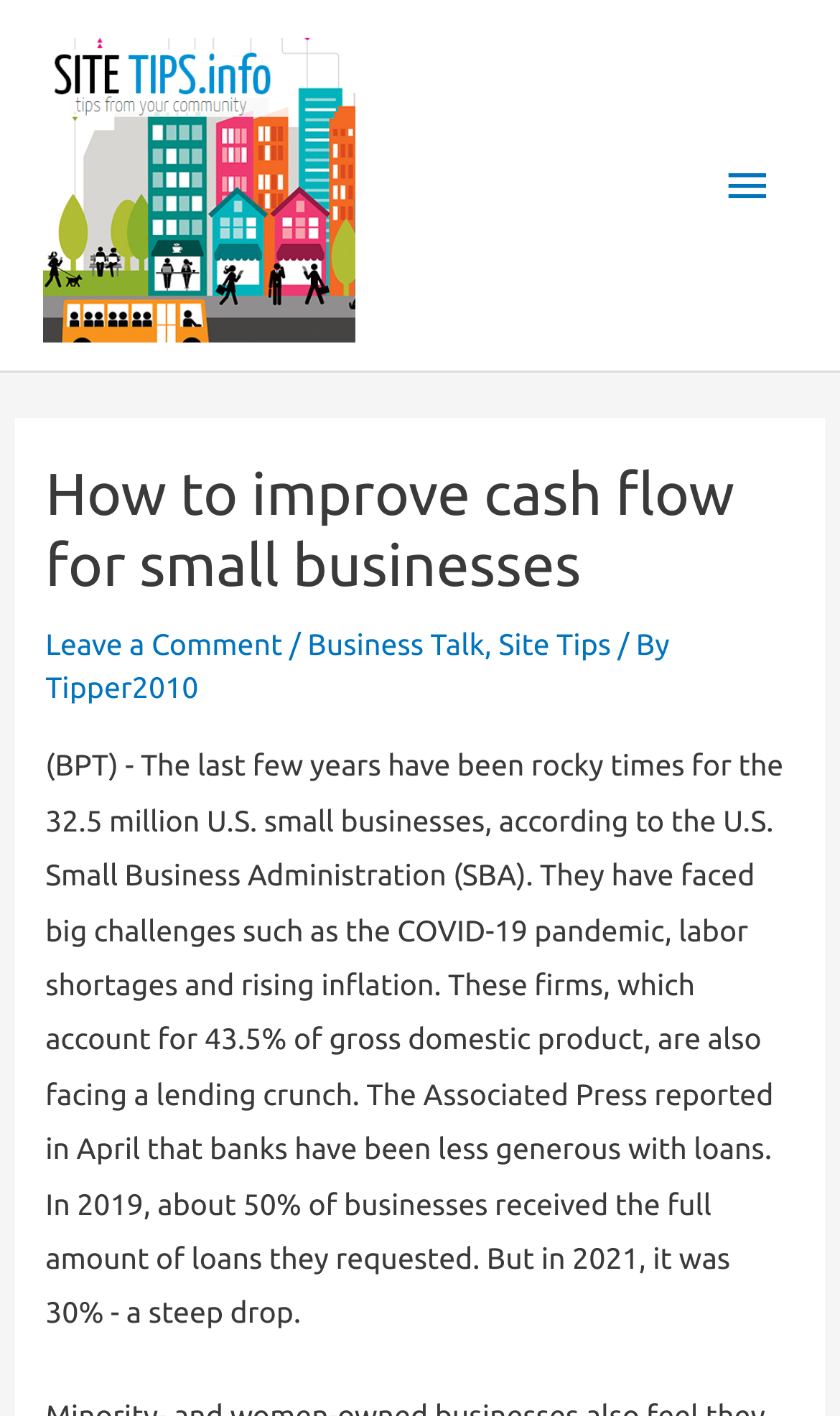Determine the bounding box coordinates (top-left x, top-left y, bottom-right x, bottom-right y) of the UI element described in the following text: EQS Newswire

None